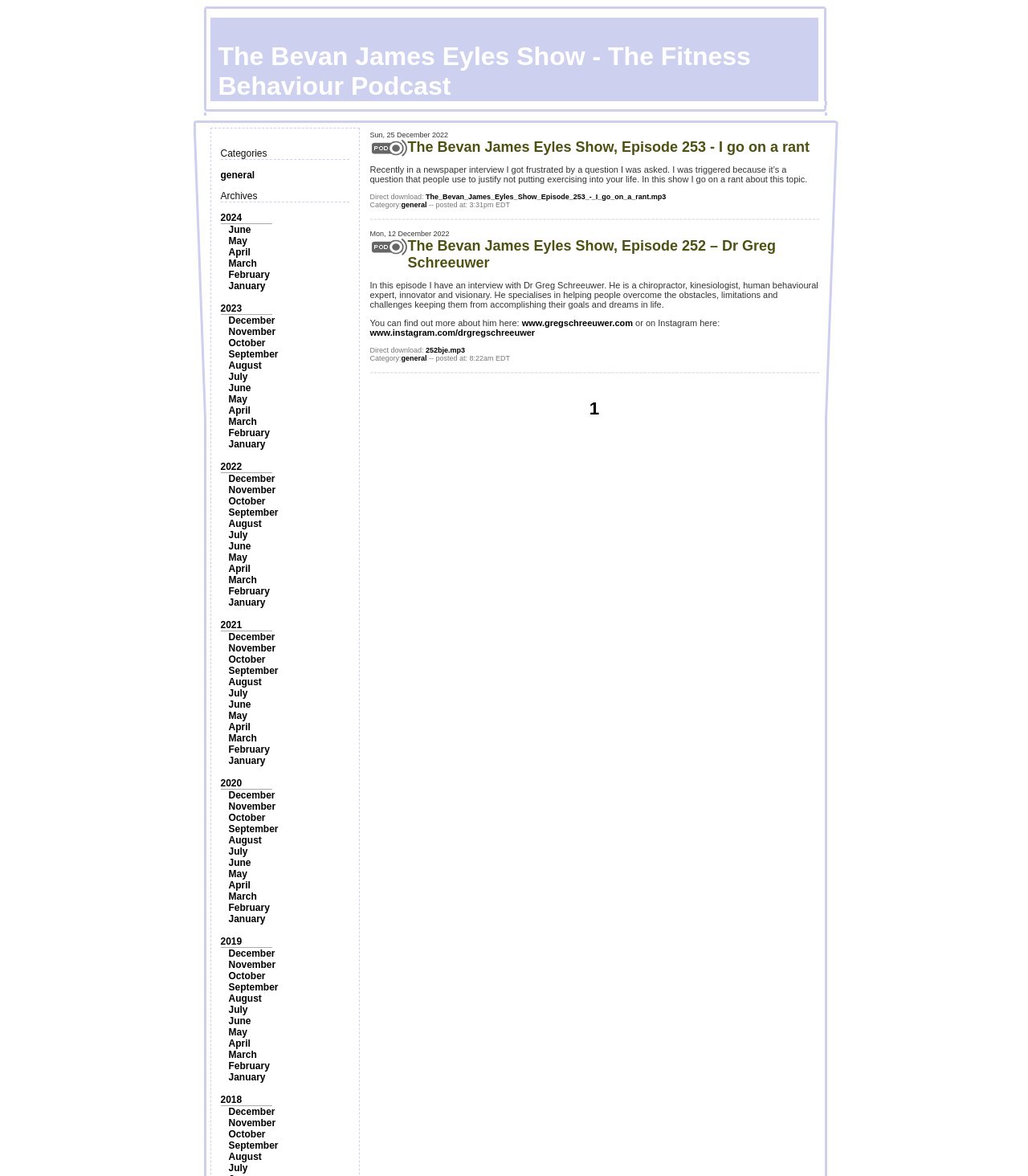What is the earliest month available in the 2024 archives?
Answer with a single word or phrase by referring to the visual content.

June